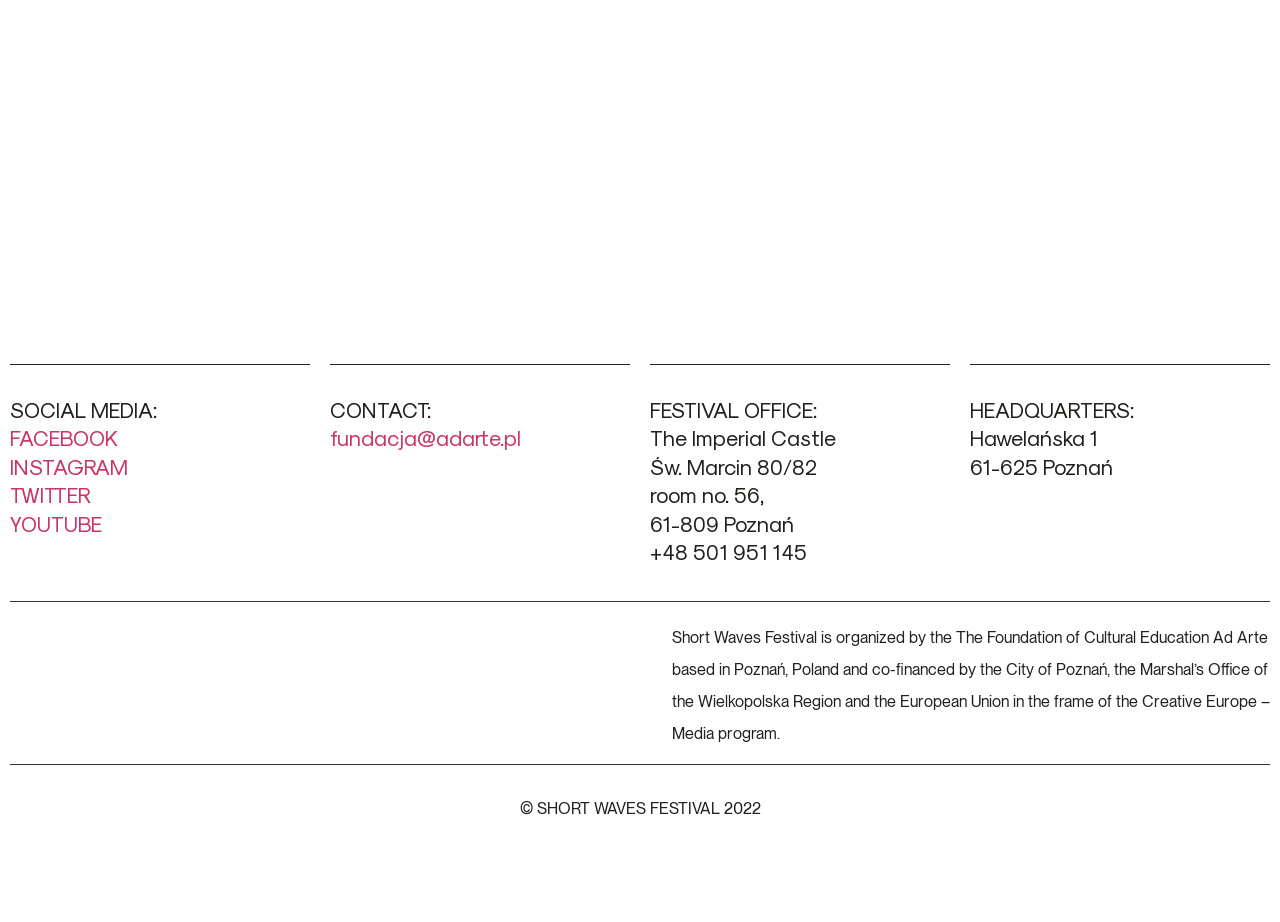What is the name of the festival?
Give a single word or phrase as your answer by examining the image.

Short Waves Festival